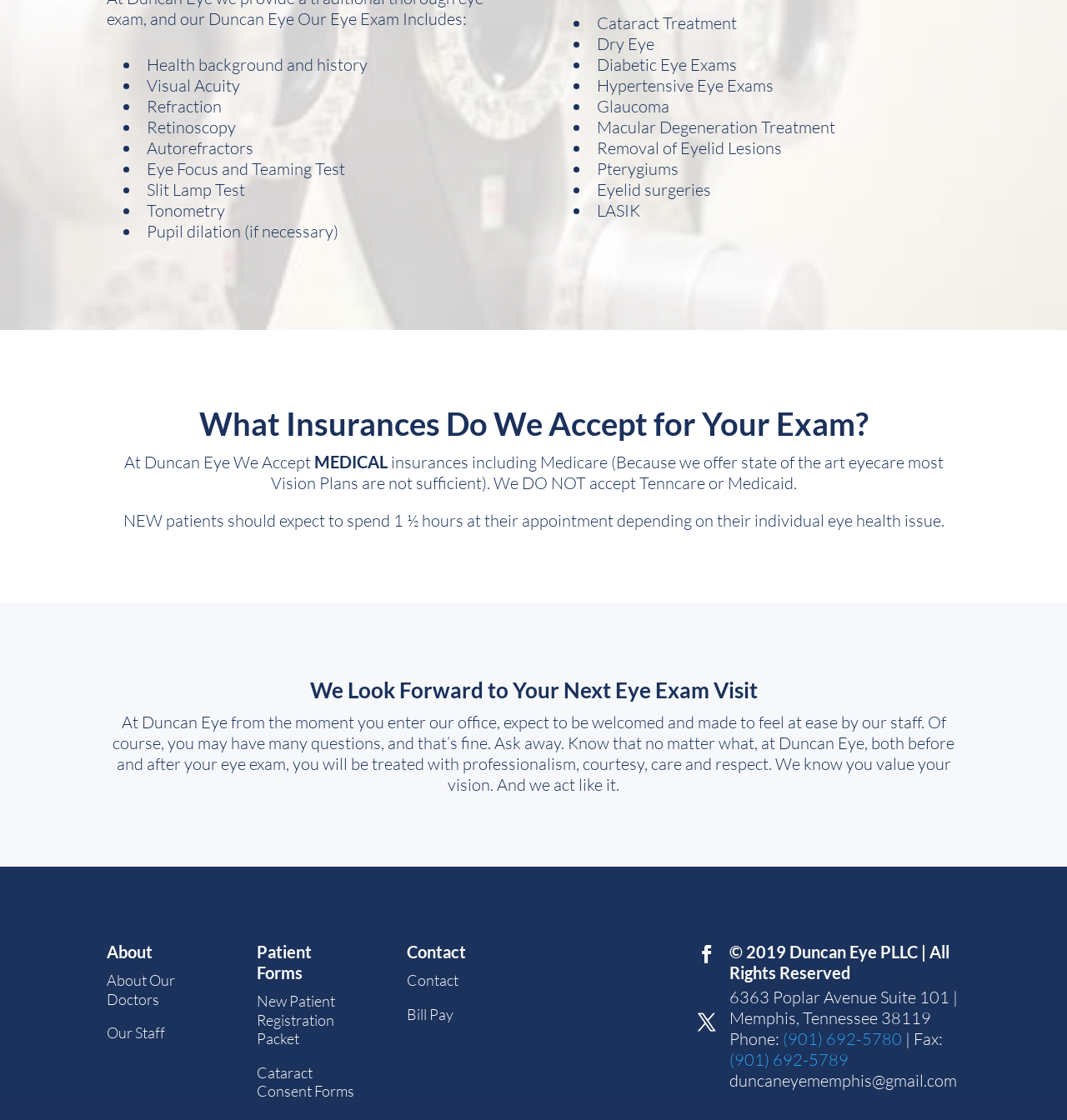Please find the bounding box coordinates of the element that must be clicked to perform the given instruction: "Call (901) 692-5780". The coordinates should be four float numbers from 0 to 1, i.e., [left, top, right, bottom].

[0.733, 0.918, 0.845, 0.936]